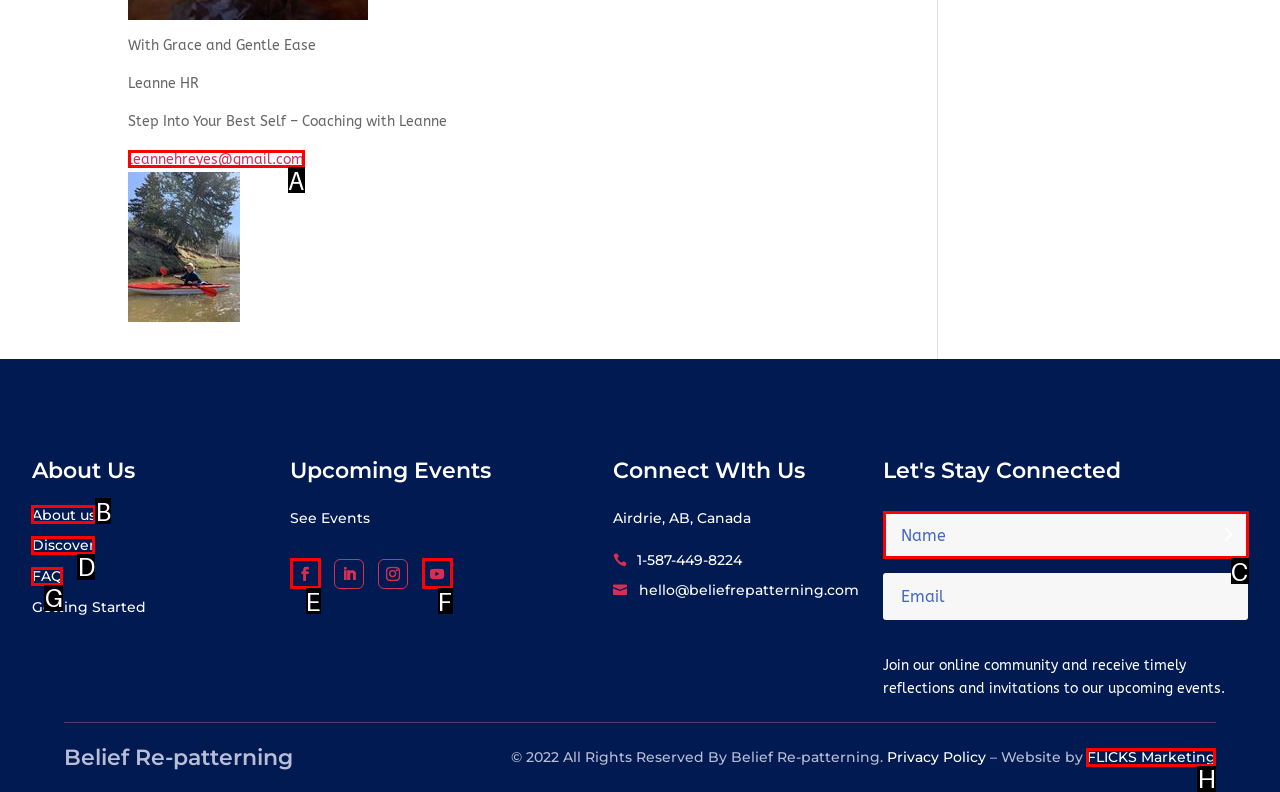Find the HTML element that corresponds to the description: FAQ. Indicate your selection by the letter of the appropriate option.

G